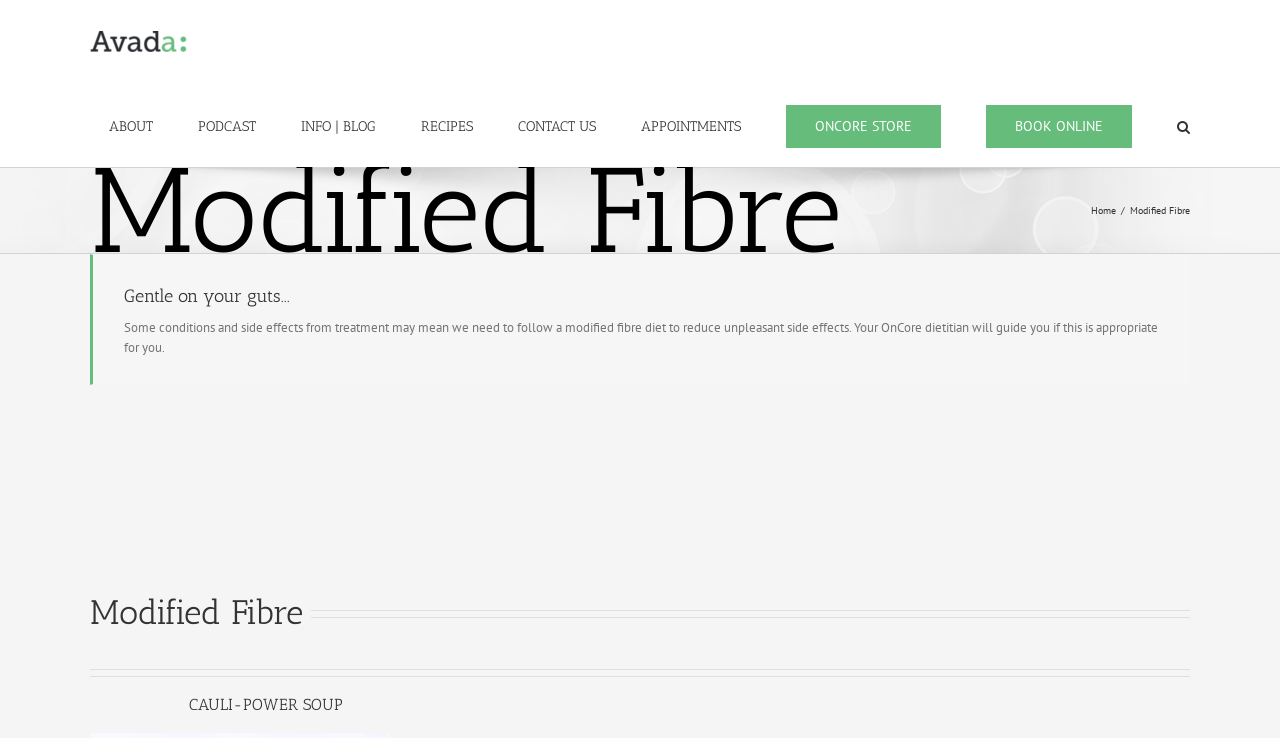What can be found in the main menu?
Based on the image, provide a one-word or brief-phrase response.

ABOUT, PODCAST, etc.